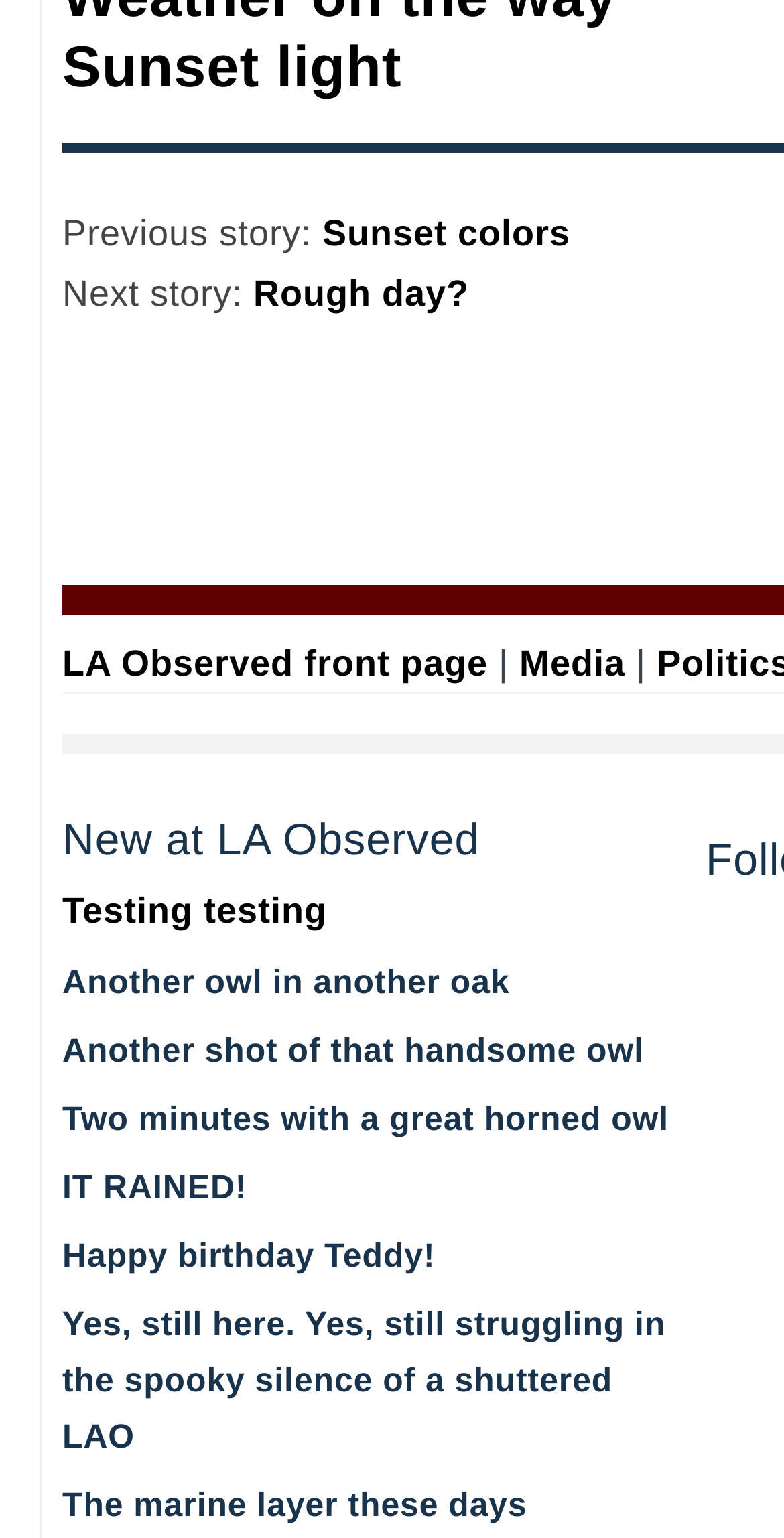What is the text of the first link?
Examine the image and give a concise answer in one word or a short phrase.

Sunset light